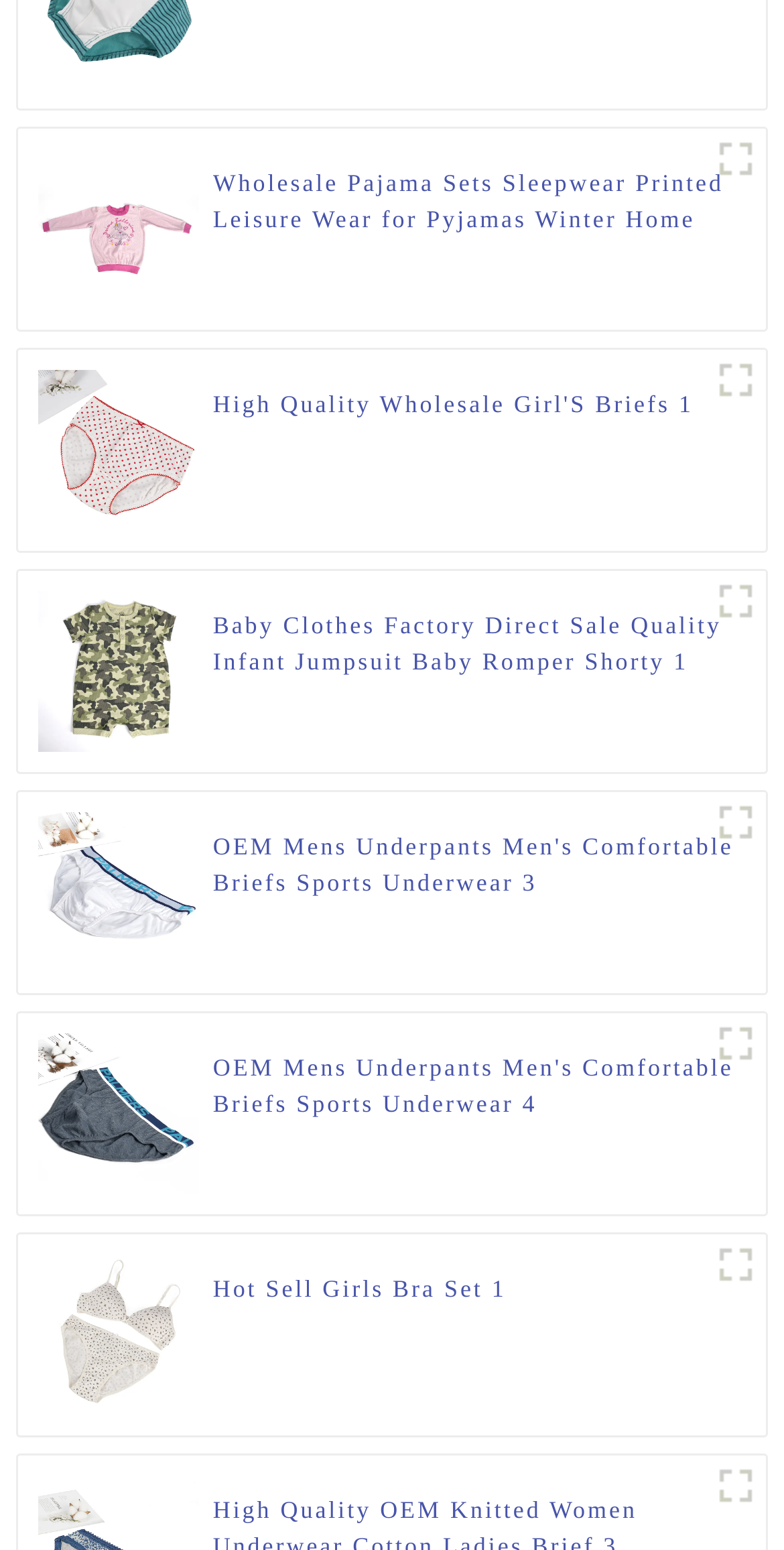Could you find the bounding box coordinates of the clickable area to complete this instruction: "Check the breaking news about Fifteen killed in regime airstrike on Magway’s Saw Township"?

None